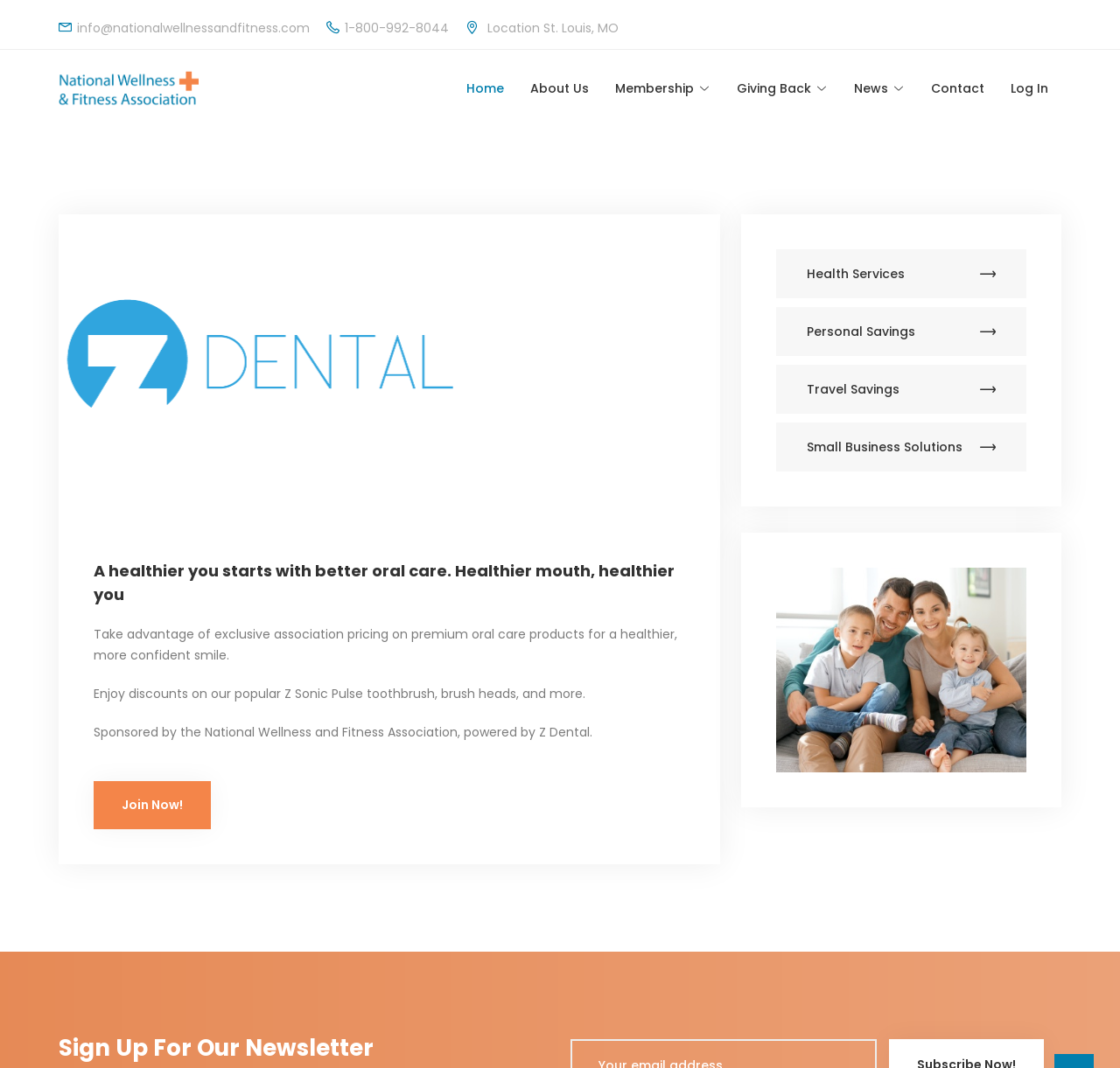Locate the bounding box coordinates of the area where you should click to accomplish the instruction: "Click the logo".

[0.052, 0.065, 0.177, 0.1]